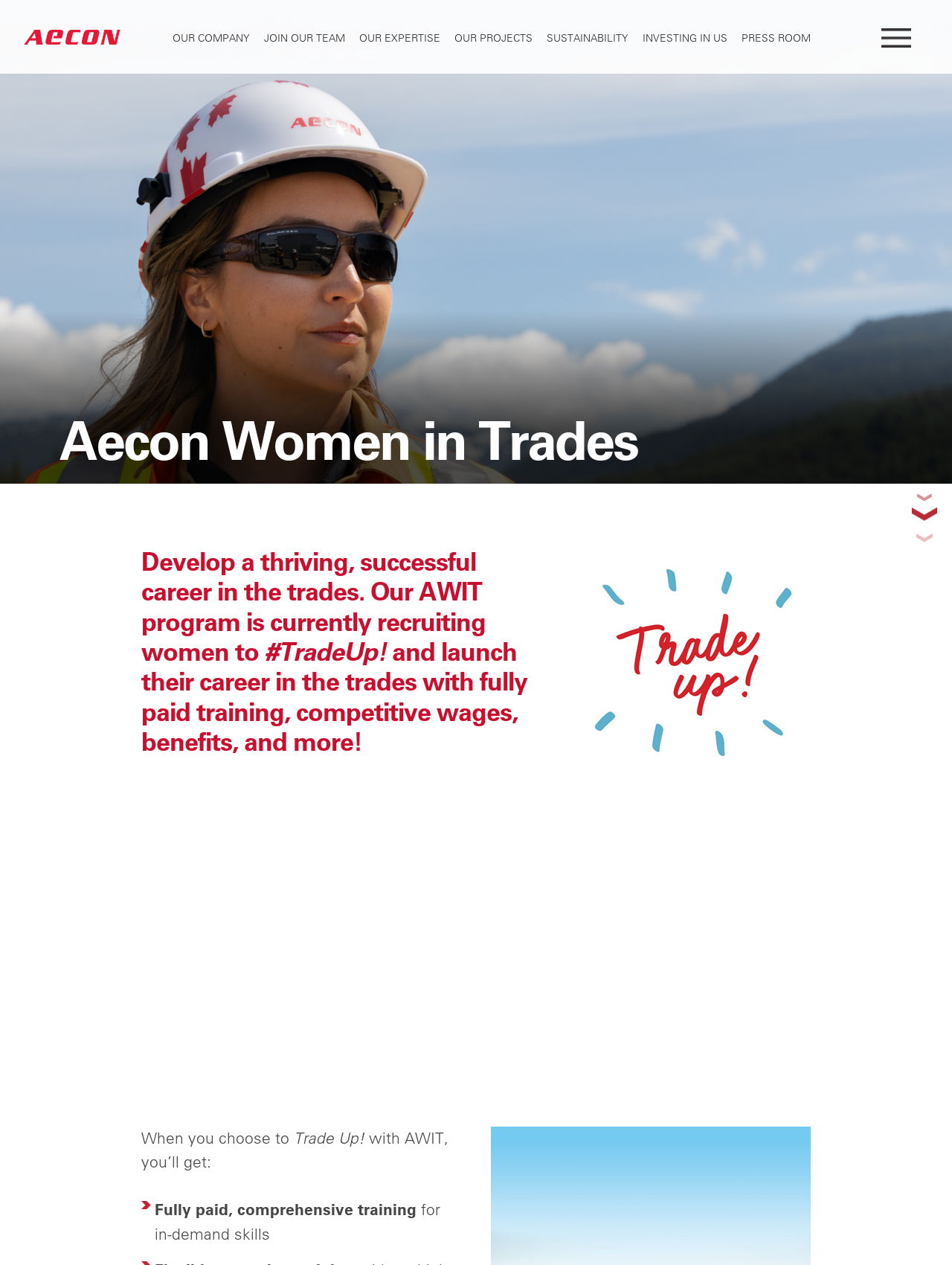Please identify the coordinates of the bounding box for the clickable region that will accomplish this instruction: "Click the AECON link".

[0.025, 0.019, 0.127, 0.039]